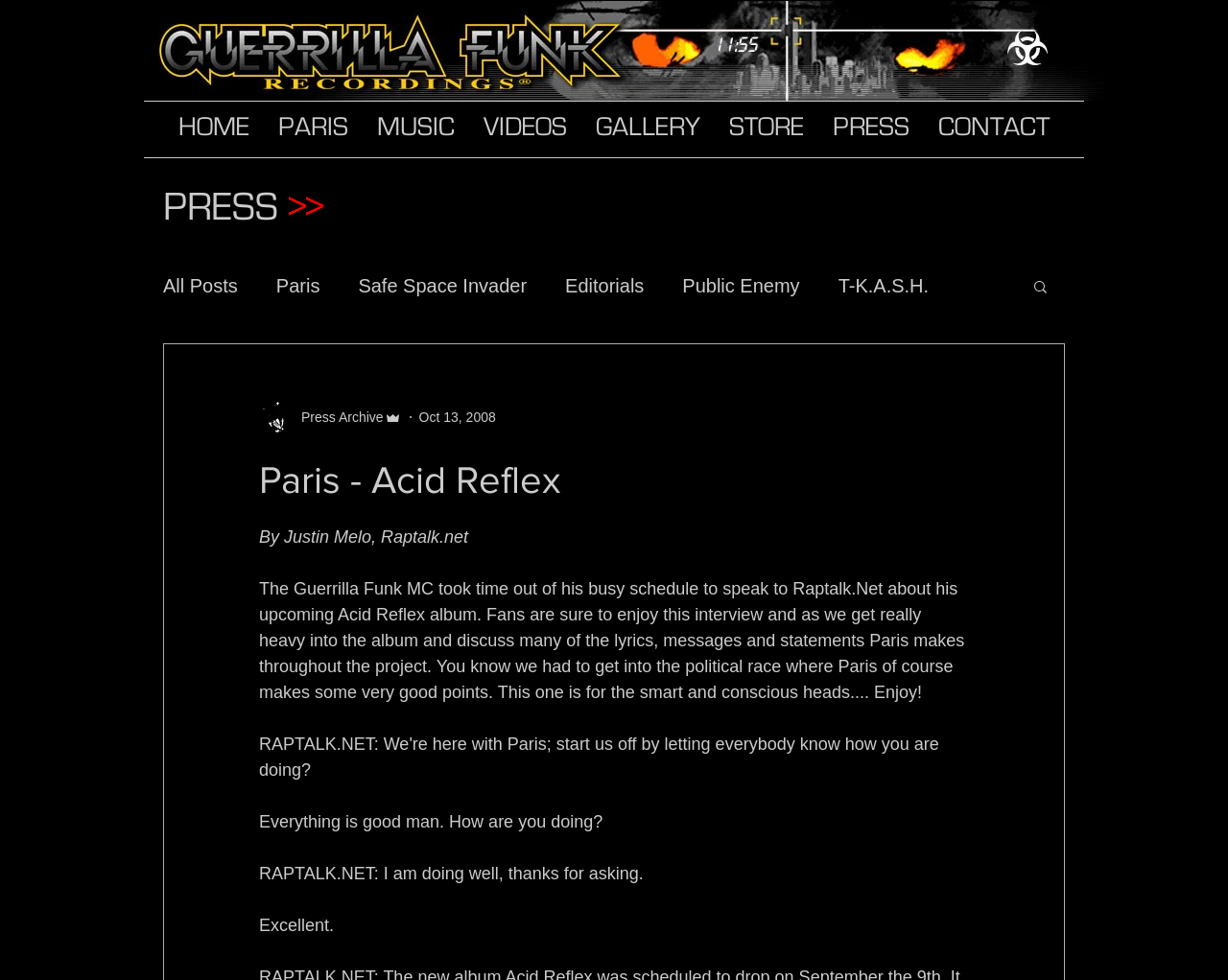Specify the bounding box coordinates of the area that needs to be clicked to achieve the following instruction: "Search for something".

[0.84, 0.284, 0.855, 0.304]